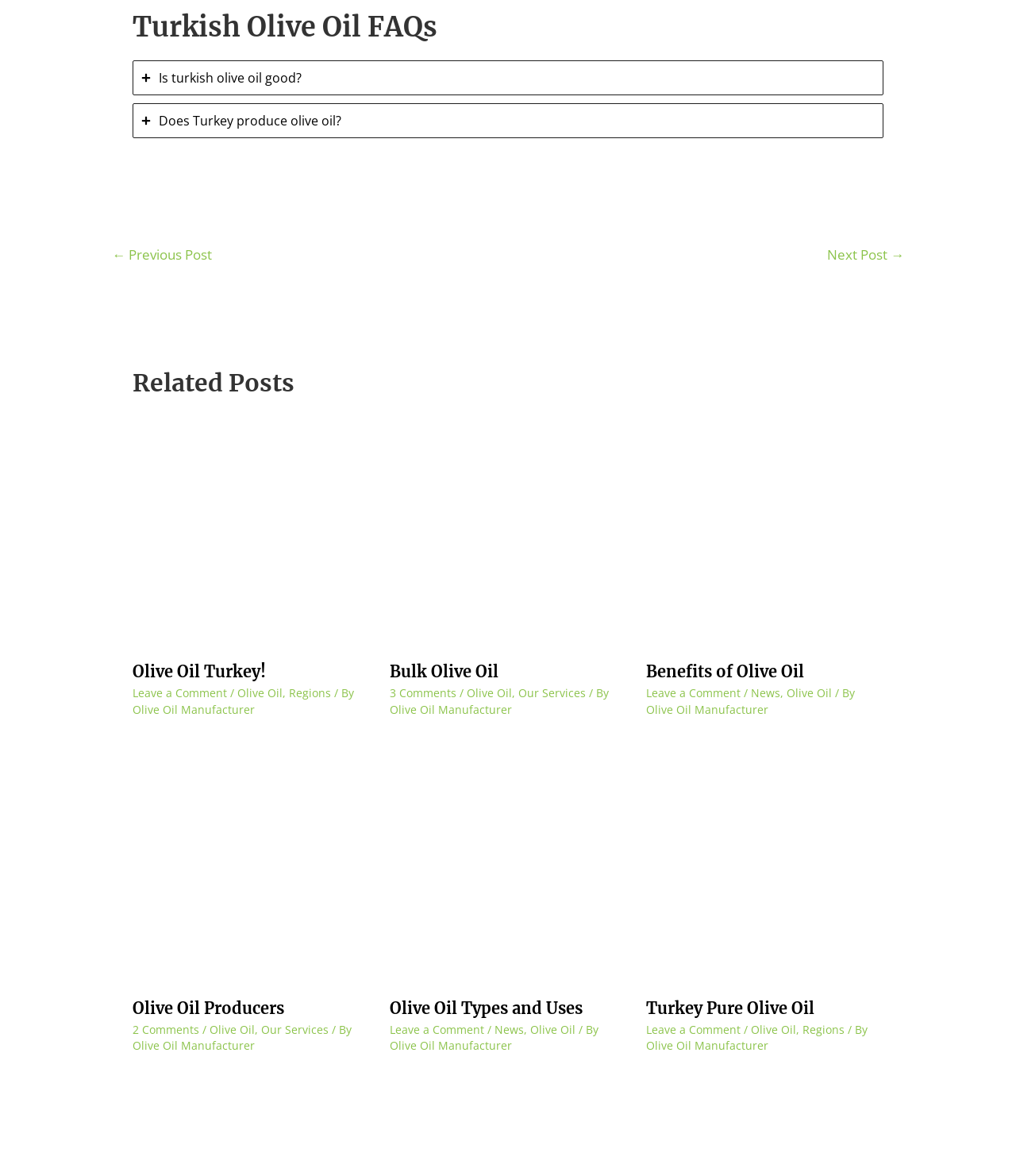Answer this question in one word or a short phrase: How many images are there in the first related post?

1